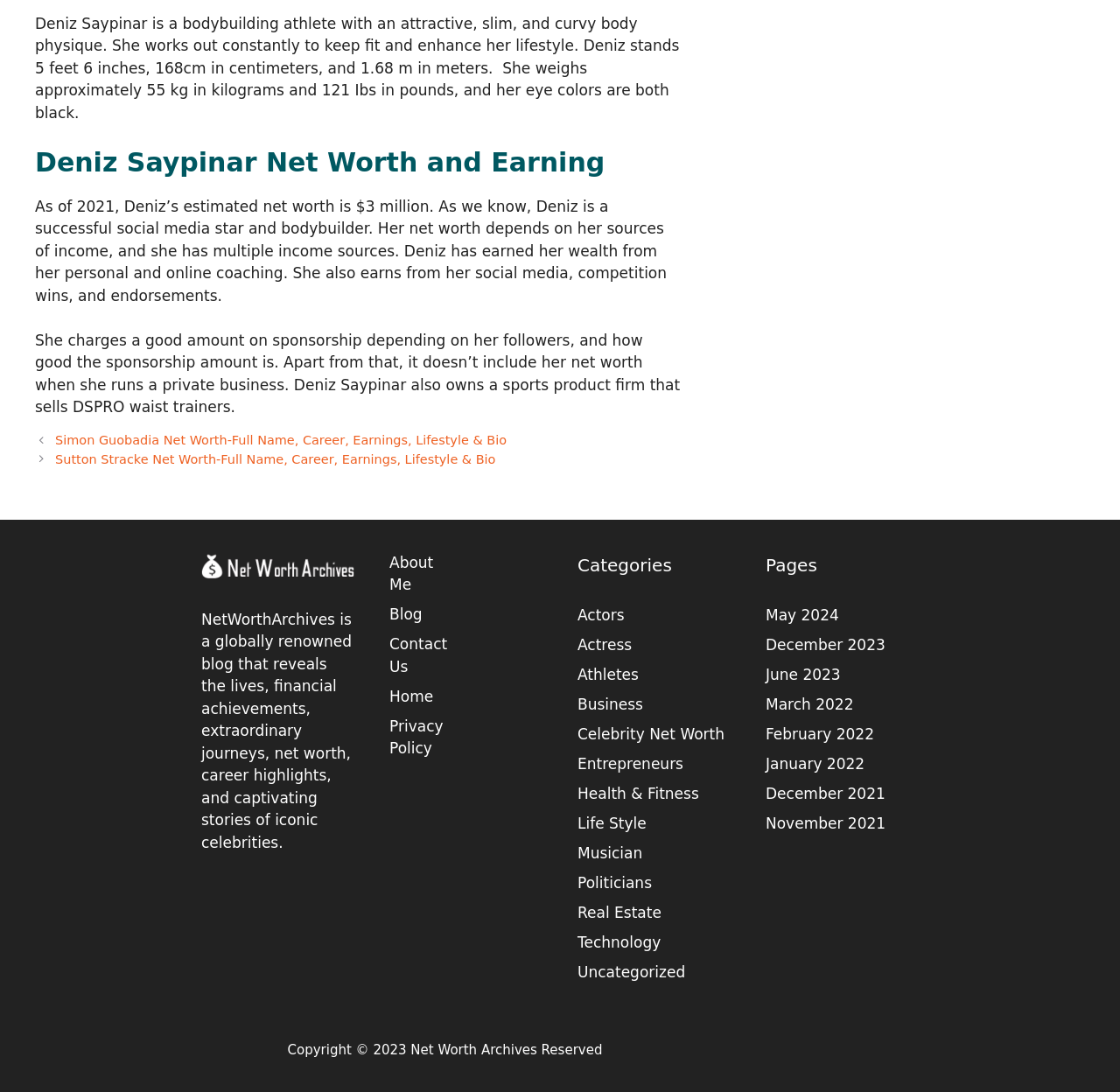What categories are available on the website?
Answer the question with a single word or phrase by looking at the picture.

Actors, Actress, Athletes, etc.